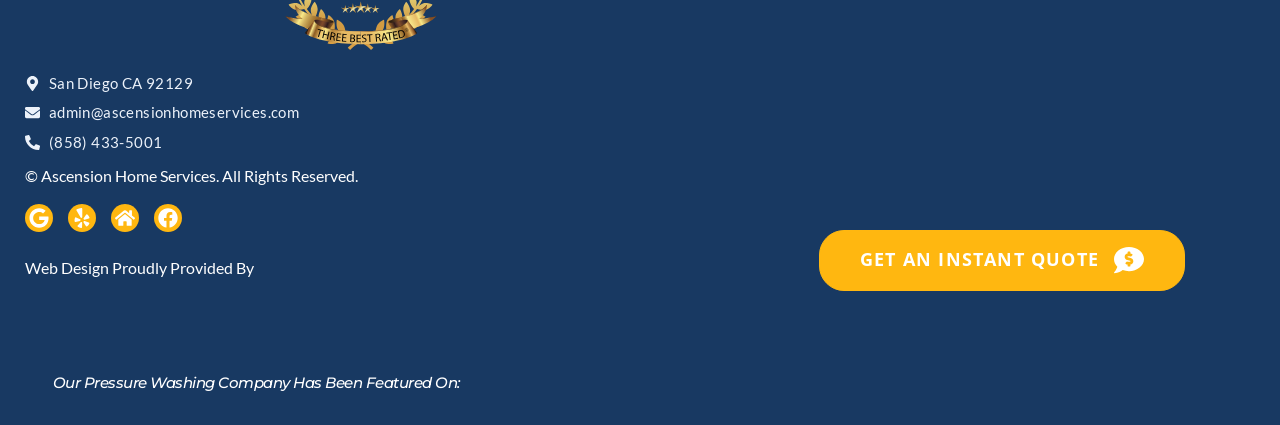Locate the bounding box coordinates of the area that needs to be clicked to fulfill the following instruction: "Call the phone number". The coordinates should be in the format of four float numbers between 0 and 1, namely [left, top, right, bottom].

[0.02, 0.306, 0.593, 0.364]